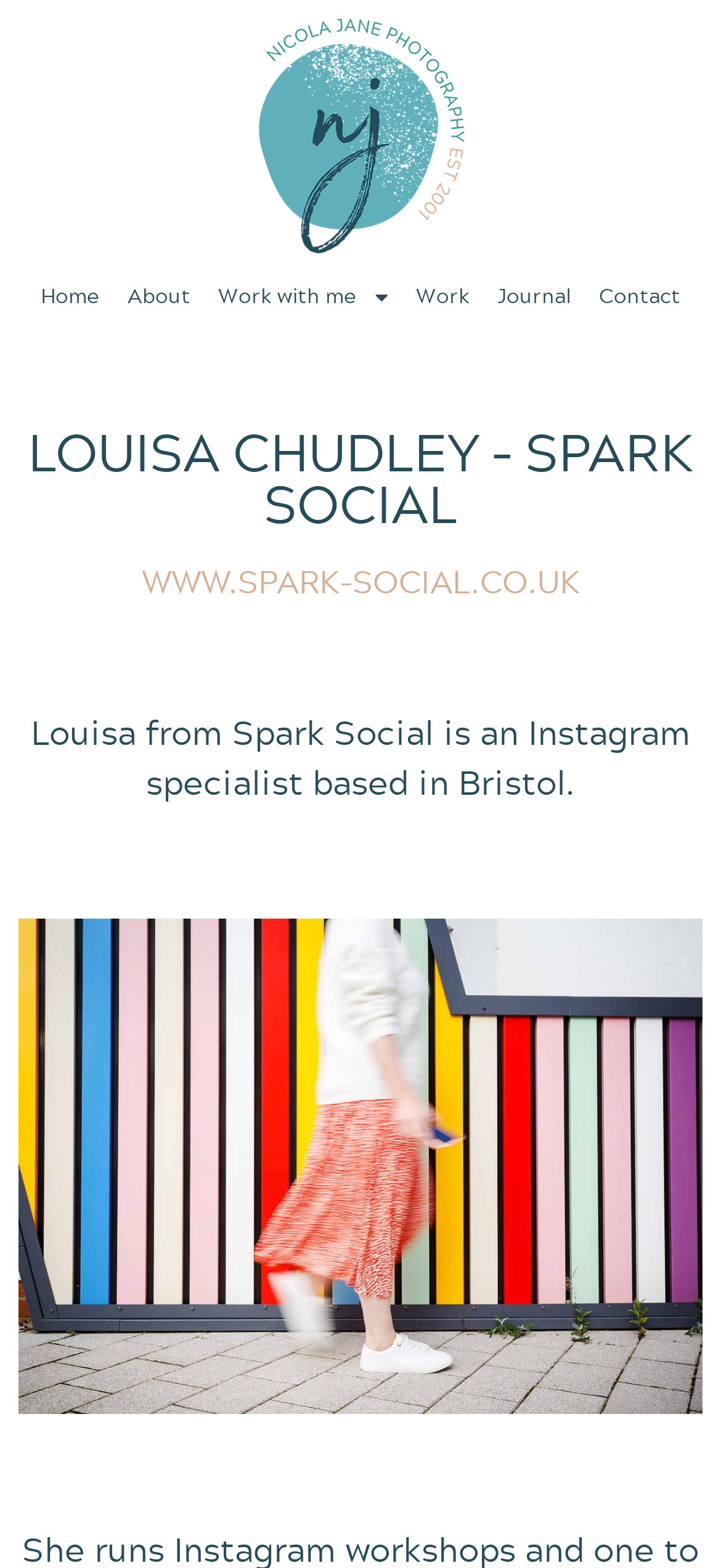Determine the bounding box of the UI component based on this description: "Work with me". The bounding box coordinates should be four float values between 0 and 1, i.e., [left, top, right, bottom].

[0.303, 0.177, 0.538, 0.2]